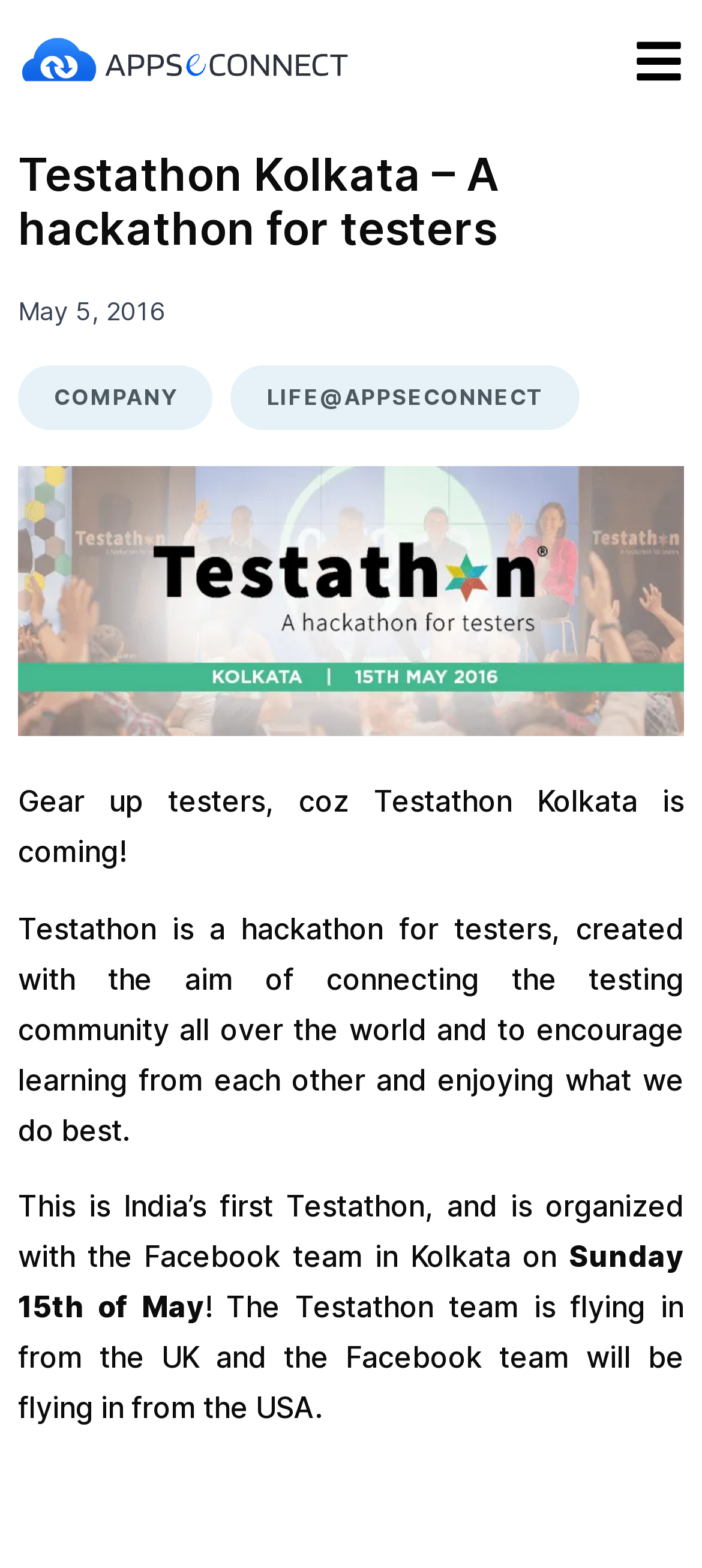Reply to the question with a single word or phrase:
Where is the Facebook team coming from?

USA